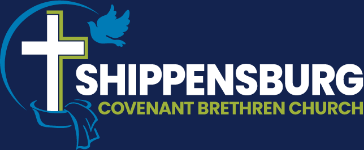Offer a detailed explanation of what is happening in the image.

The image showcases the logo of Shippensburg Covenant Brethren Church, featuring a prominent white cross that is encircled by a blue ribbon, symbolizing faith and community. Above the cross, there is a dove, which often represents peace and the Holy Spirit. The text "SHIPPENSBURG" is bold and white, set against a deep navy background, conveying strength and clarity. Below it, "COVENANT BRETHREN CHURCH" is presented in a vibrant green, emphasizing the church's role as a welcoming community focused on faith and service. This design reflects the church's mission to foster a supportive environment for its congregation and the surrounding community.